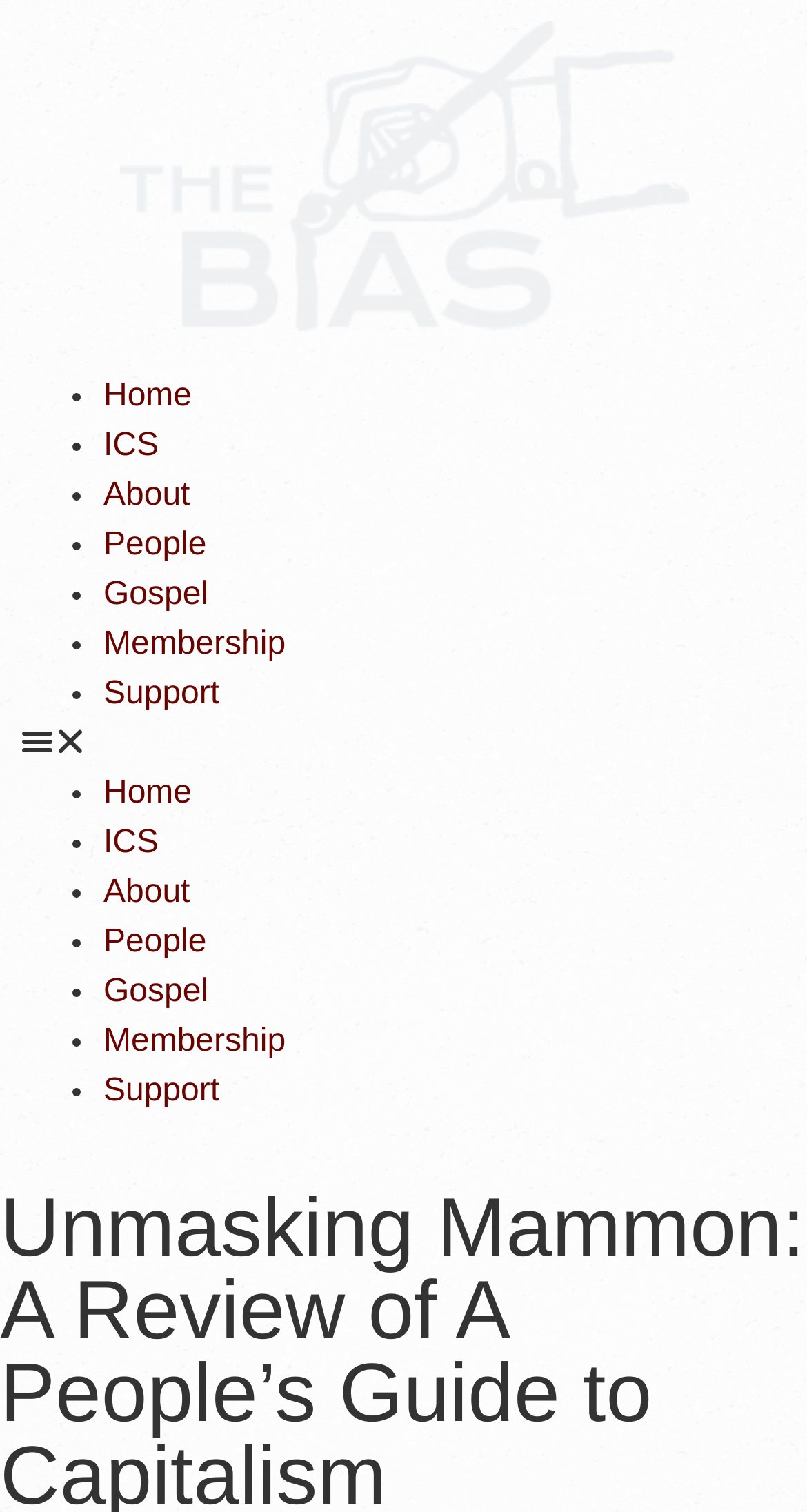Provide the bounding box coordinates for the specified HTML element described in this description: "alt="WHT-bias" title="WHT-bias"". The coordinates should be four float numbers ranging from 0 to 1, in the format [left, top, right, bottom].

[0.147, 0.014, 0.853, 0.219]